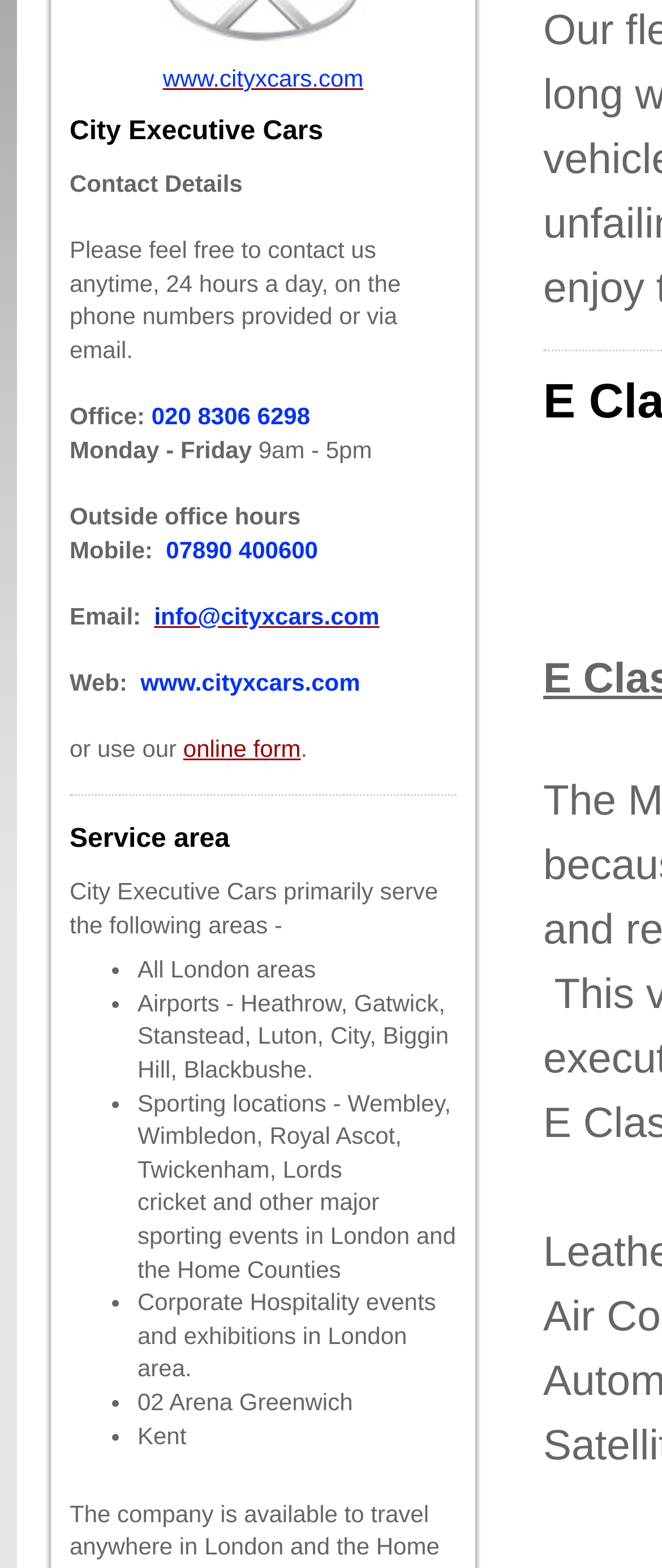Extract the bounding box coordinates of the UI element described: "online form". Provide the coordinates in the format [left, top, right, bottom] with values ranging from 0 to 1.

[0.277, 0.469, 0.454, 0.486]